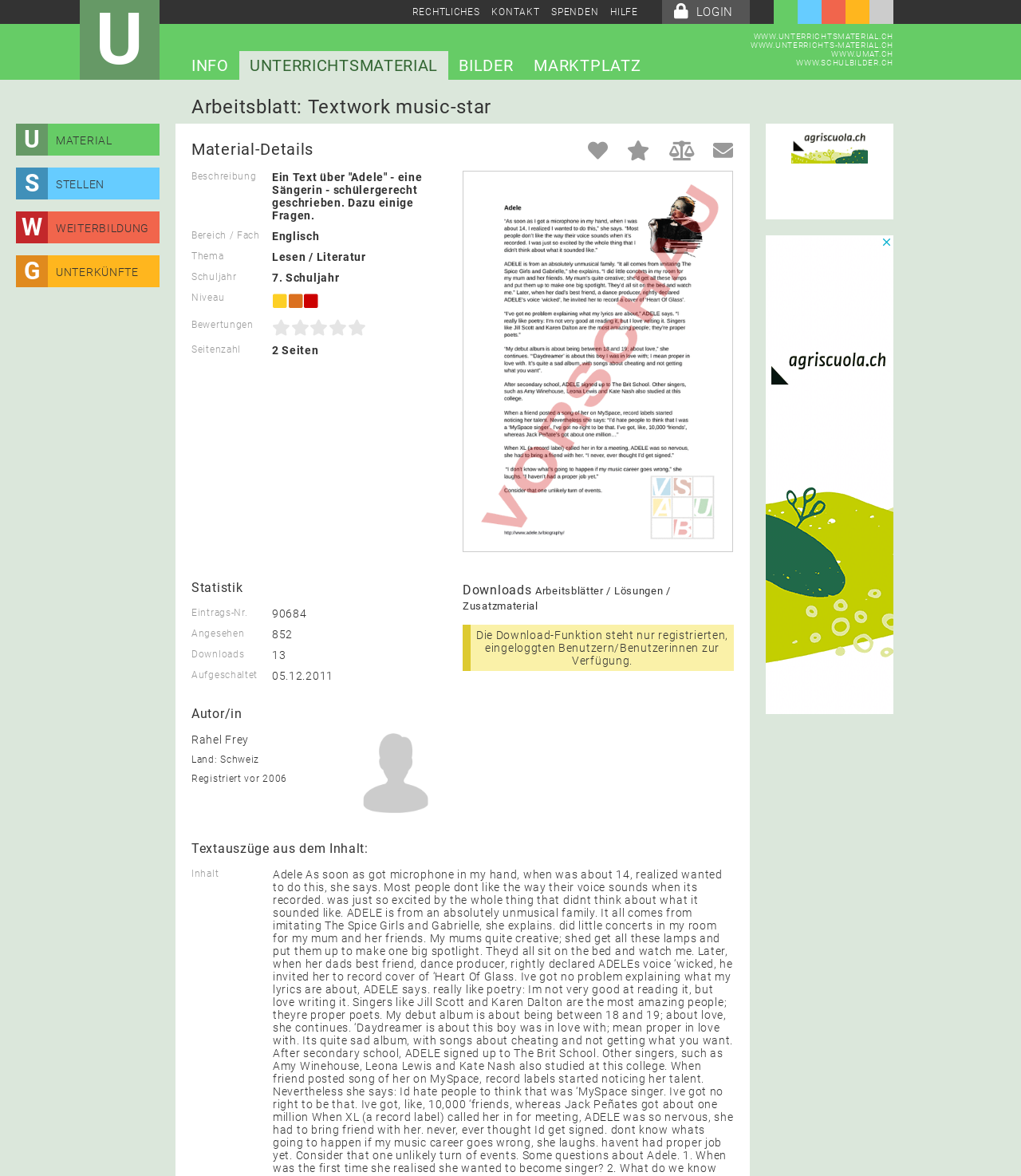What is the subject of the material?
Use the screenshot to answer the question with a single word or phrase.

Englisch